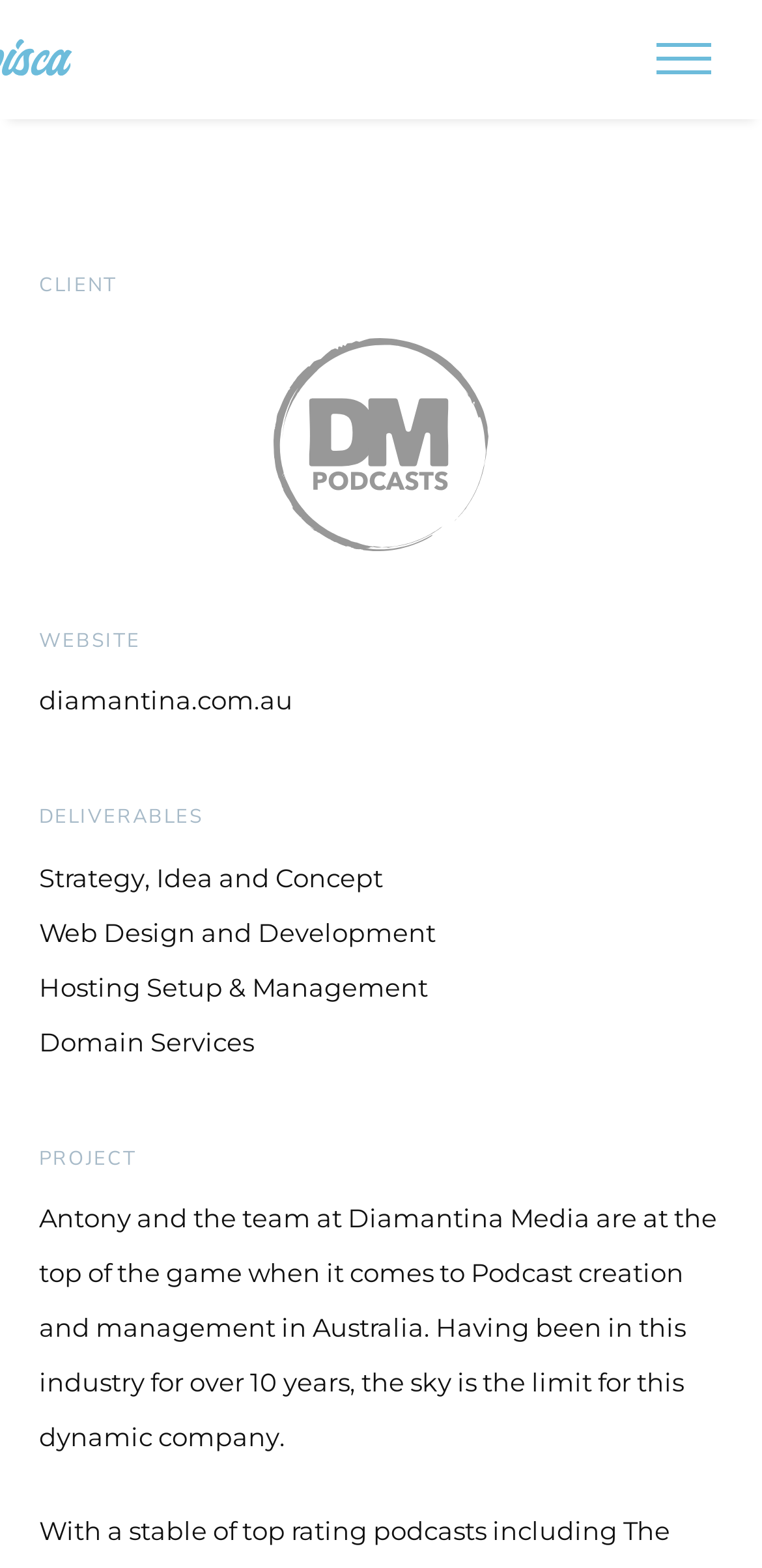What is the company's website?
Based on the screenshot, provide your answer in one word or phrase.

diamantina.com.au